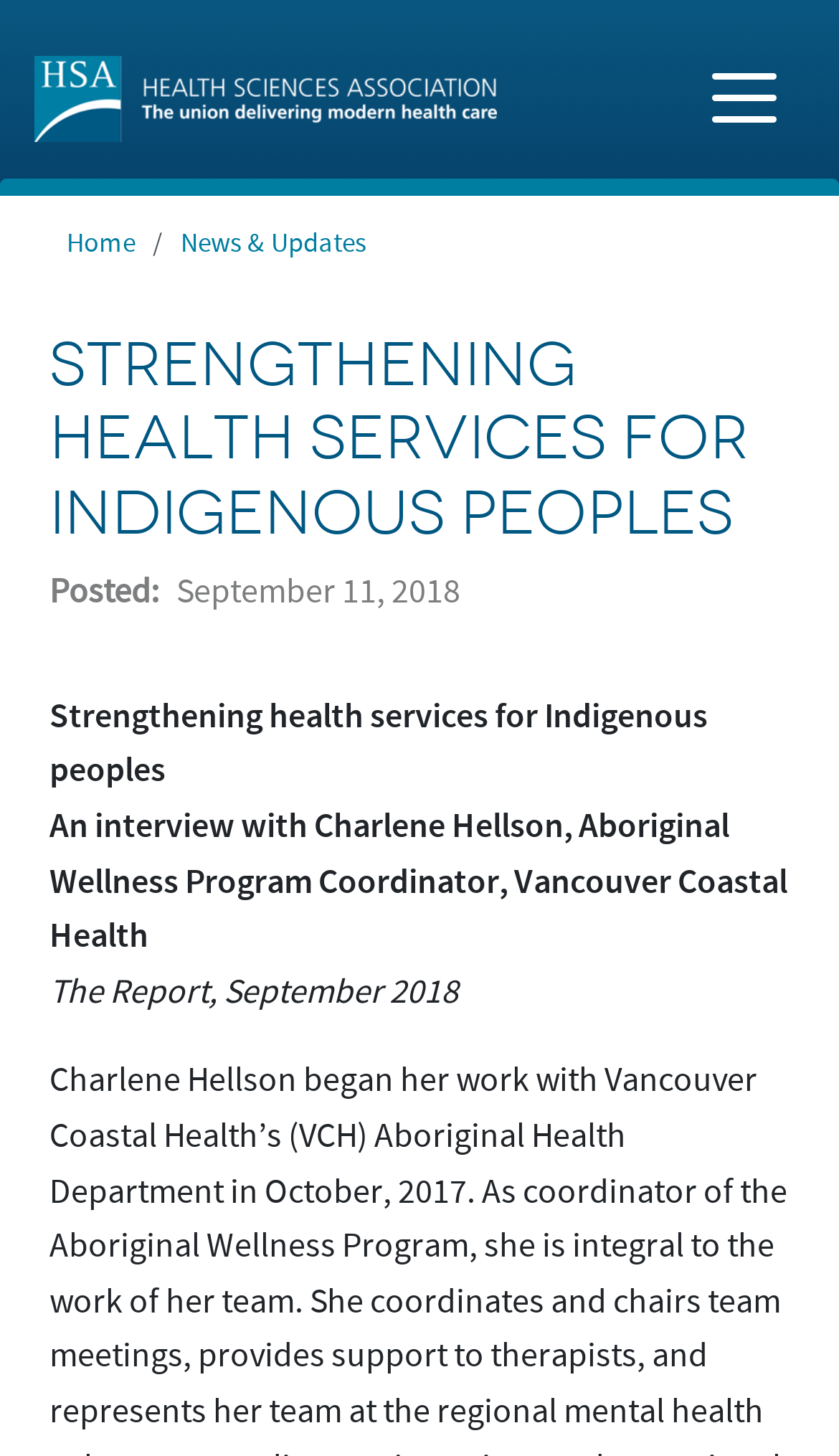Please determine the primary heading and provide its text.

STRENGTHENING HEALTH SERVICES FOR INDIGENOUS PEOPLES